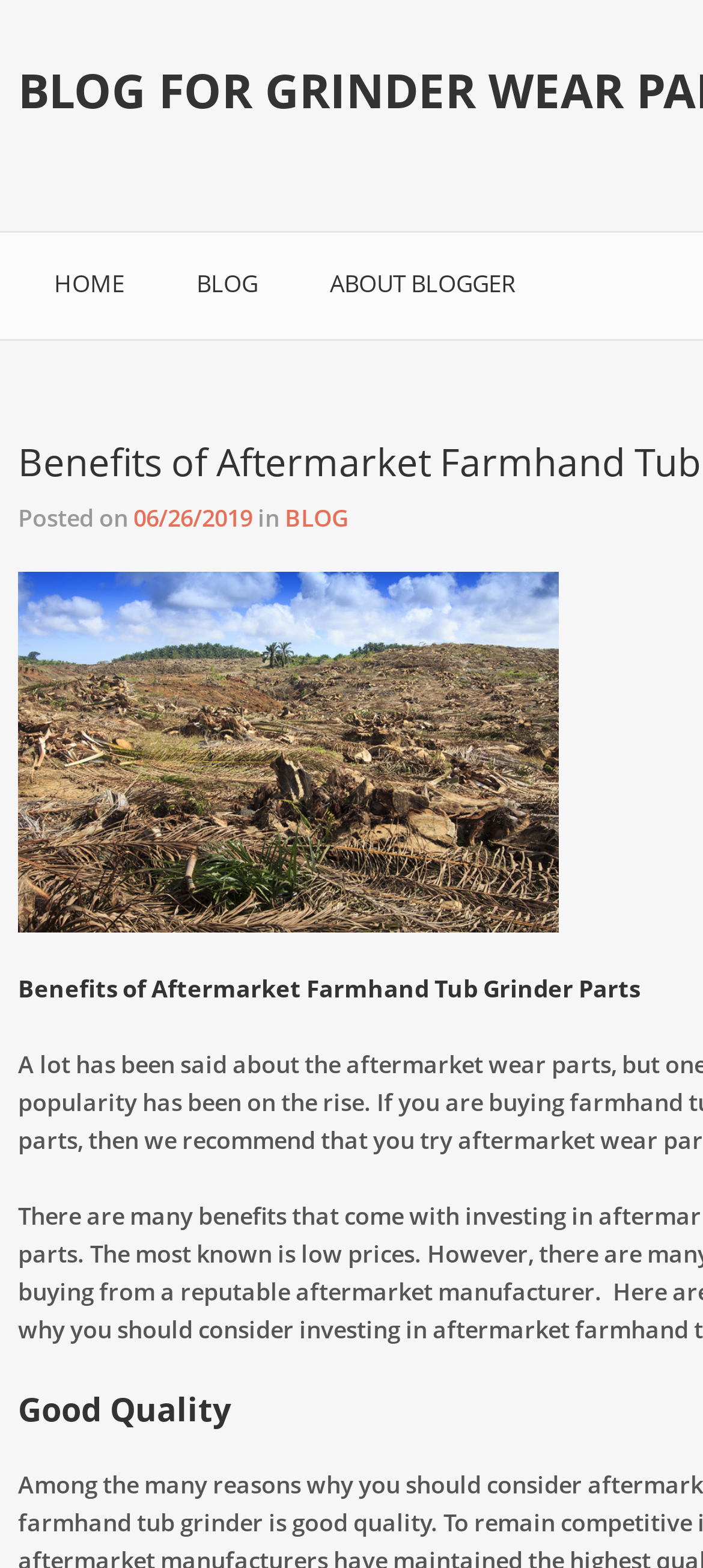What is the topic of the blog post?
Please respond to the question with a detailed and well-explained answer.

I found the topic of the blog post by reading the title of the webpage which is 'Benefits of Aftermarket Farmhand Tub Grinder Parts'.